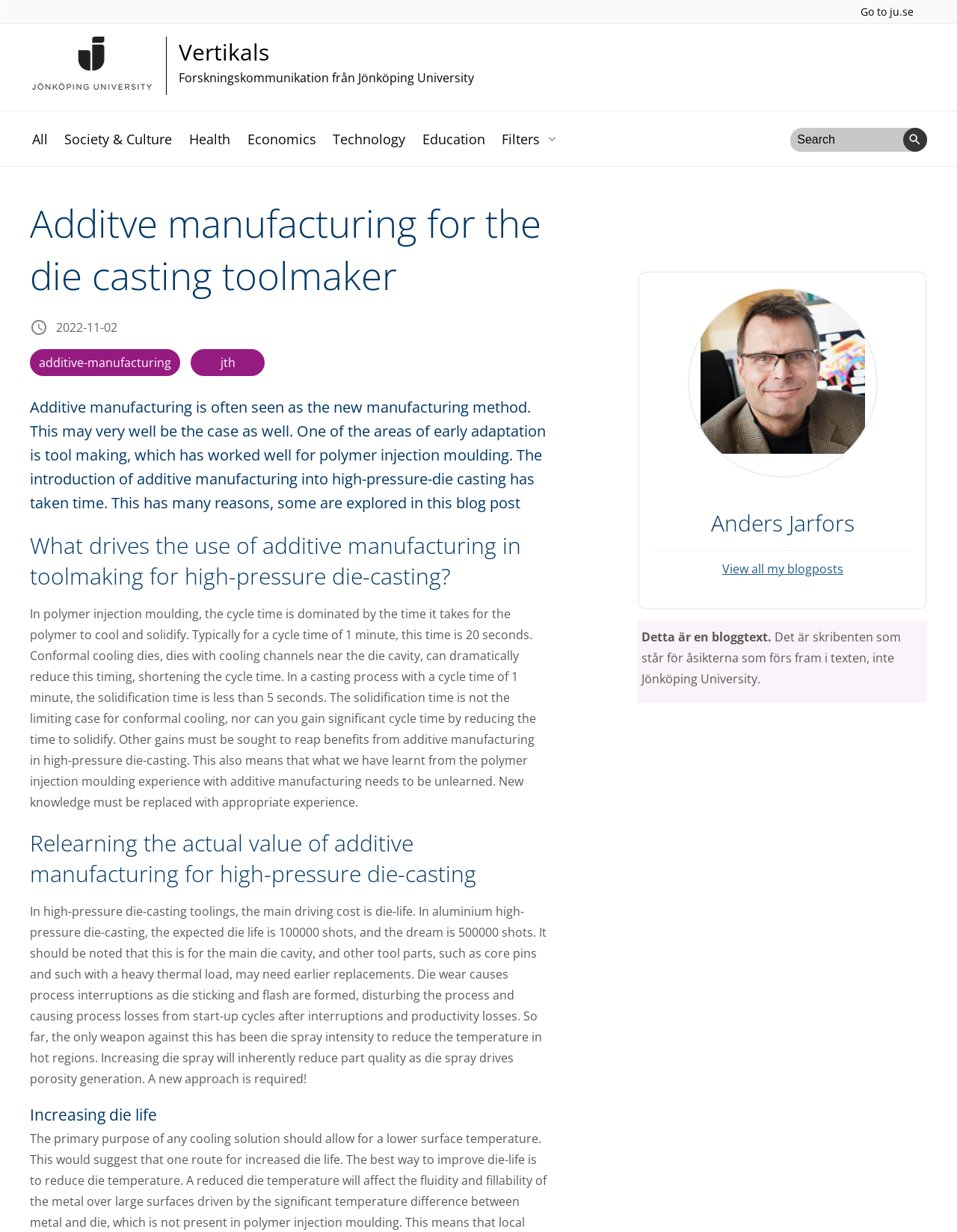Extract the main heading from the webpage content.

Additve manufacturing for the die casting toolmaker